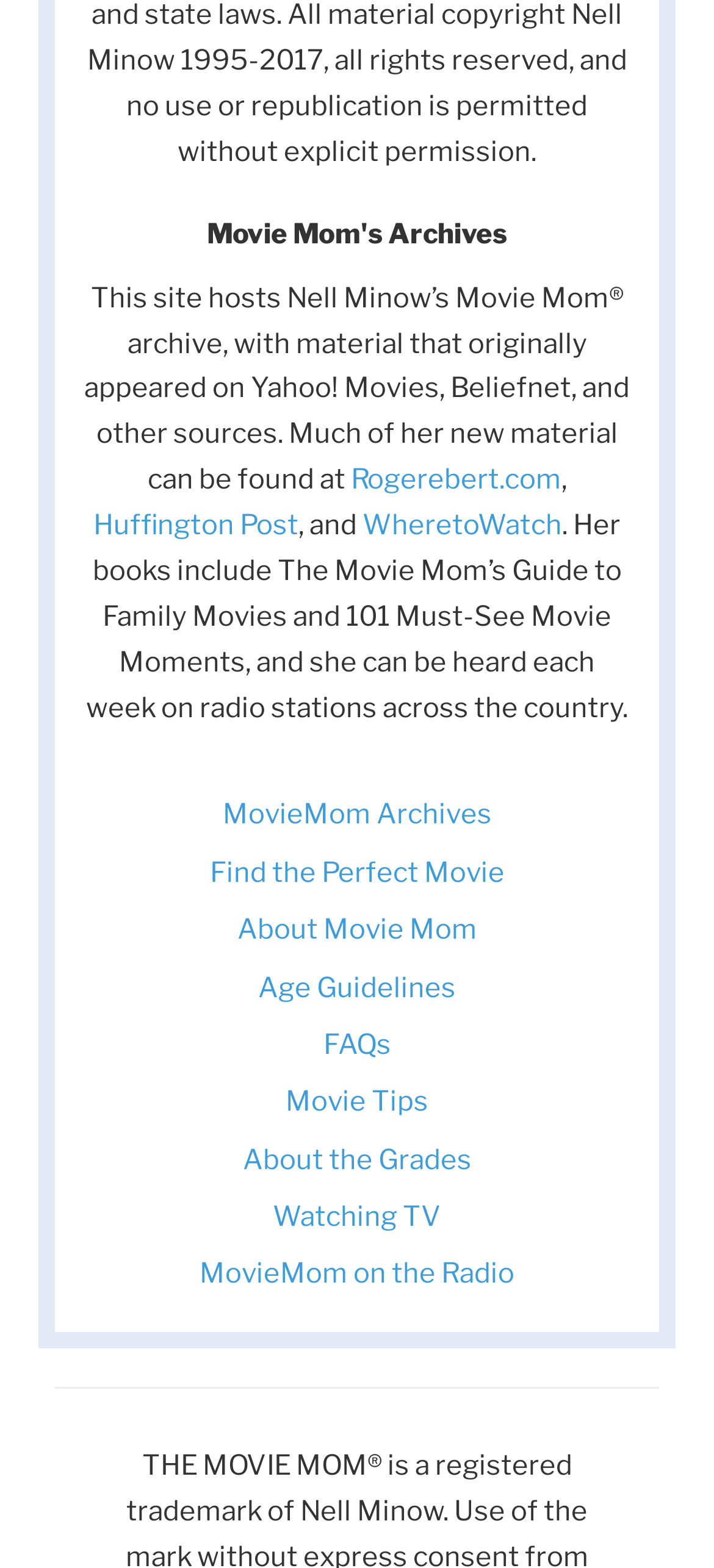Indicate the bounding box coordinates of the clickable region to achieve the following instruction: "find the perfect movie."

[0.294, 0.546, 0.706, 0.567]